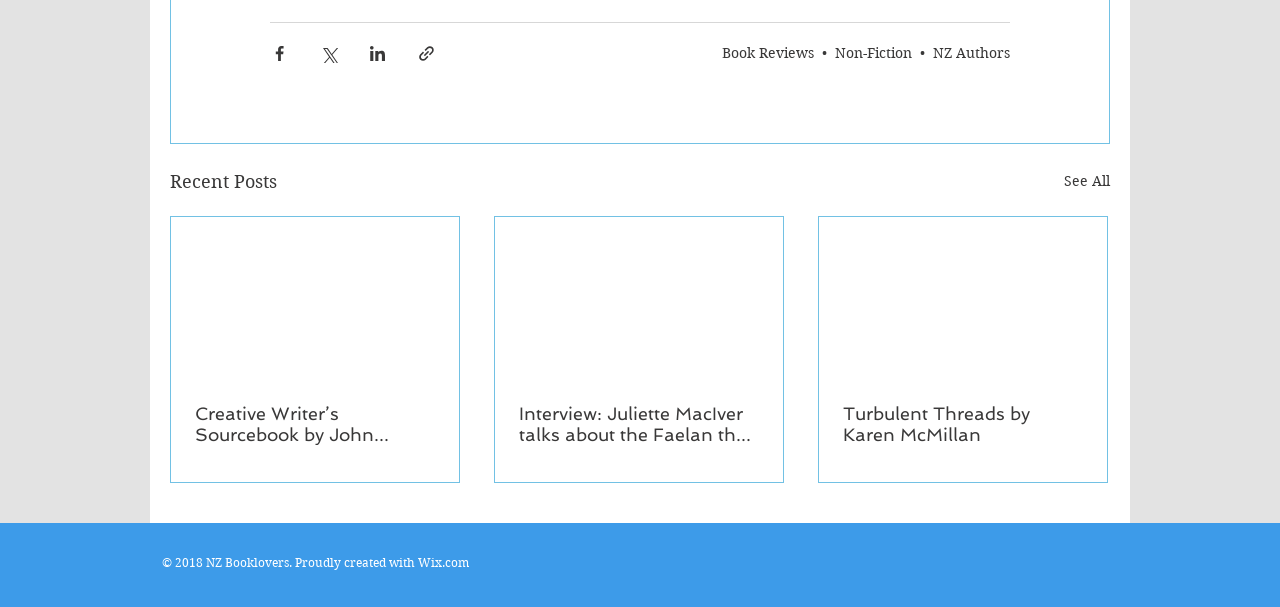How many recent posts are displayed on the webpage?
Based on the image content, provide your answer in one word or a short phrase.

3